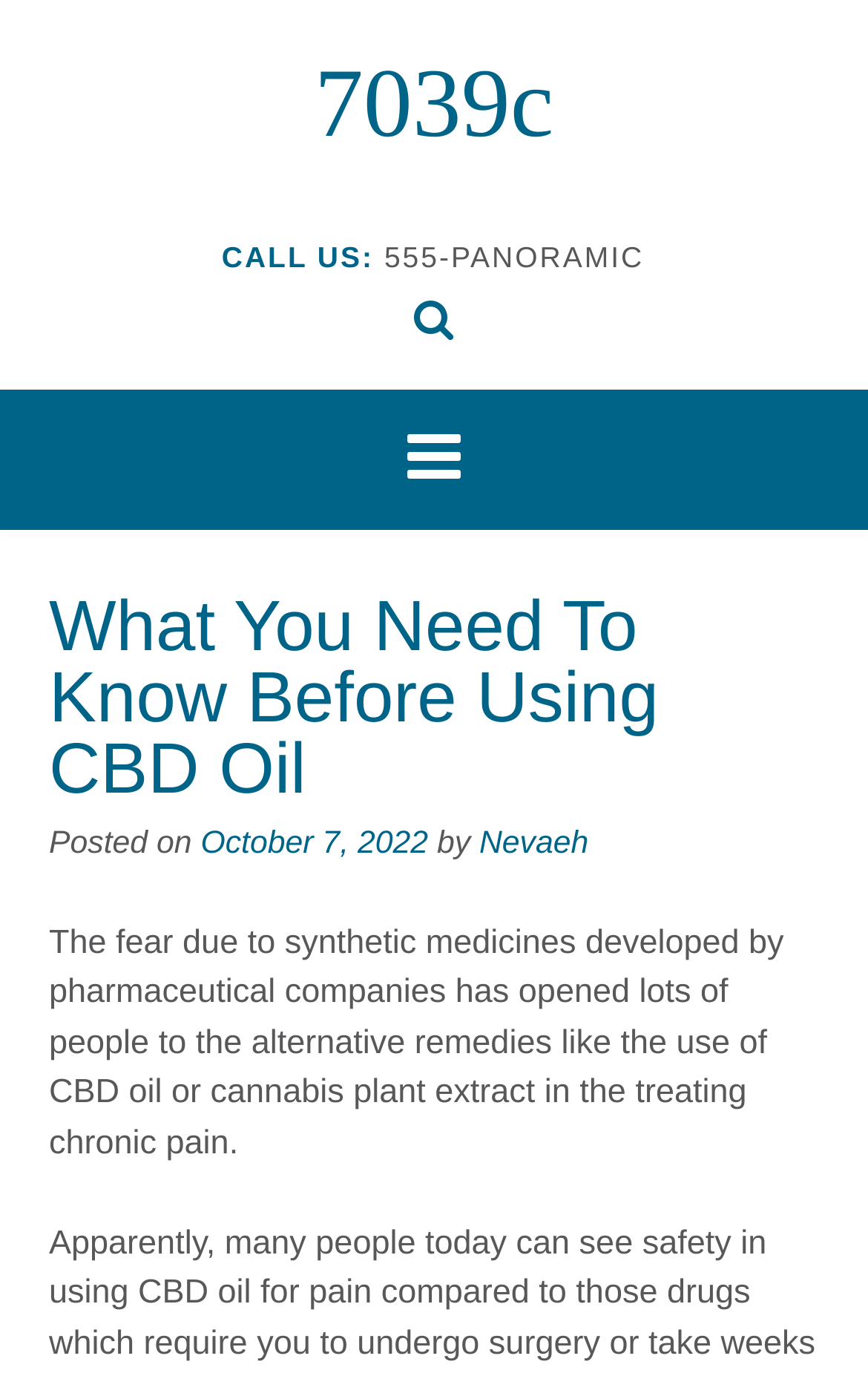Who is the author of the article?
Based on the screenshot, answer the question with a single word or phrase.

Nevaeh